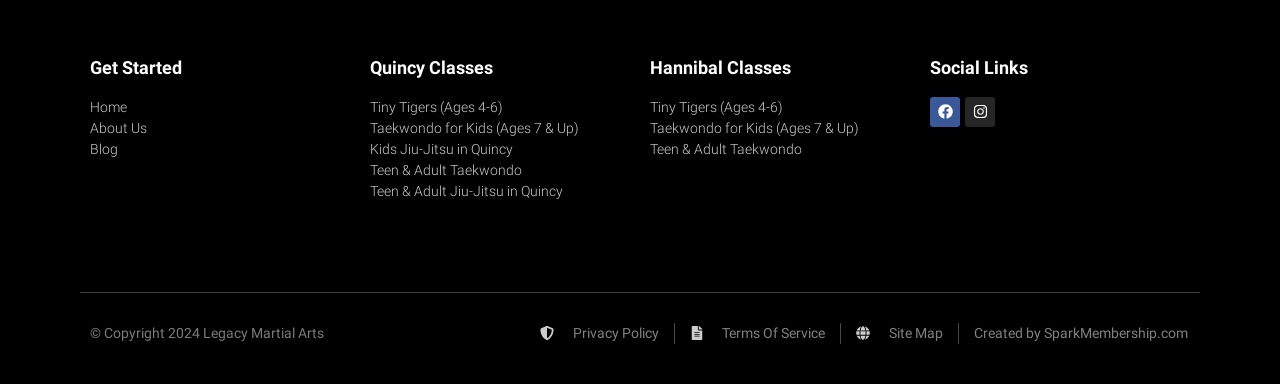Locate the bounding box coordinates of the clickable part needed for the task: "Visit the 'American Dialect Society' website".

None